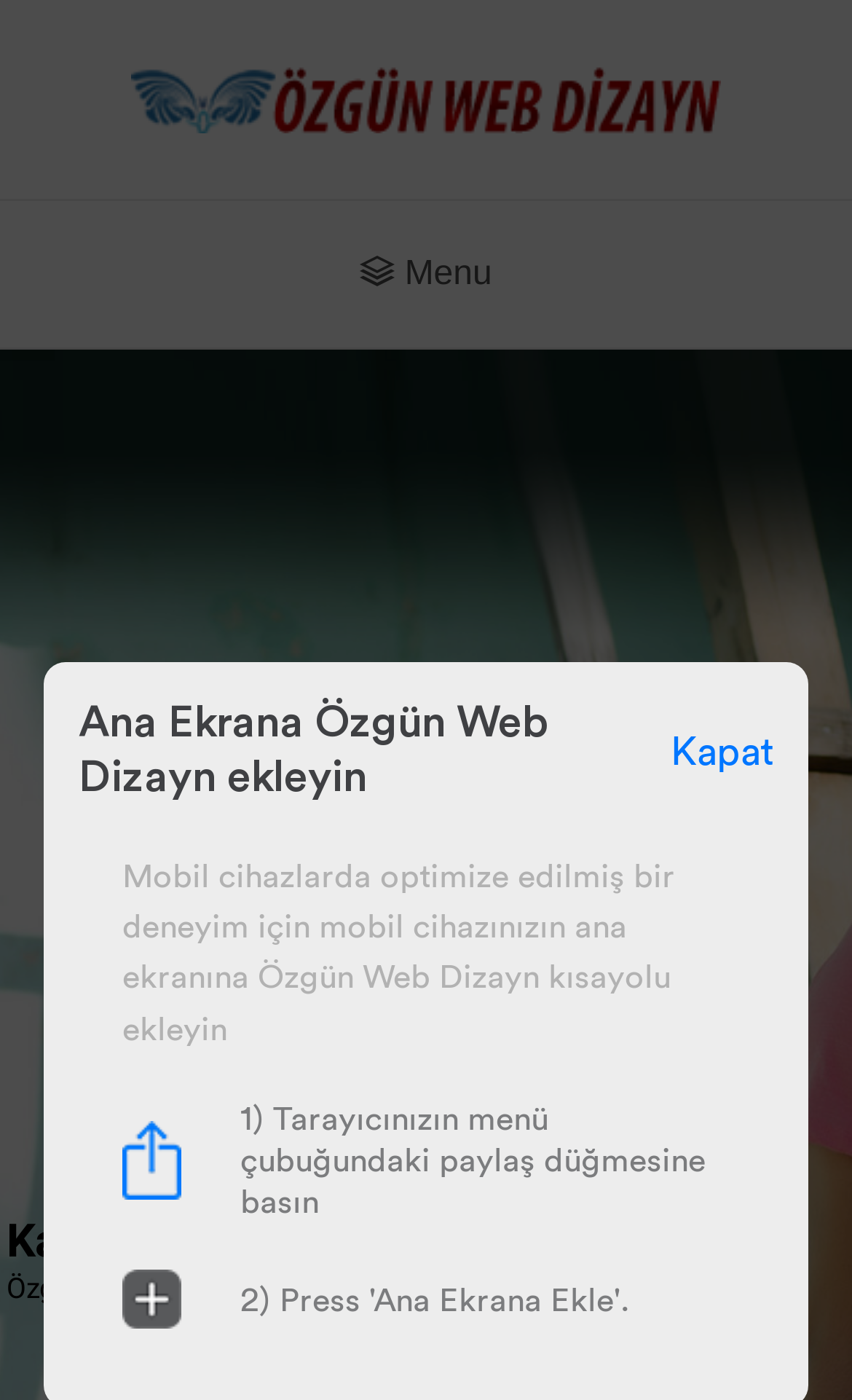How many images are on this webpage?
Refer to the image and provide a one-word or short phrase answer.

3